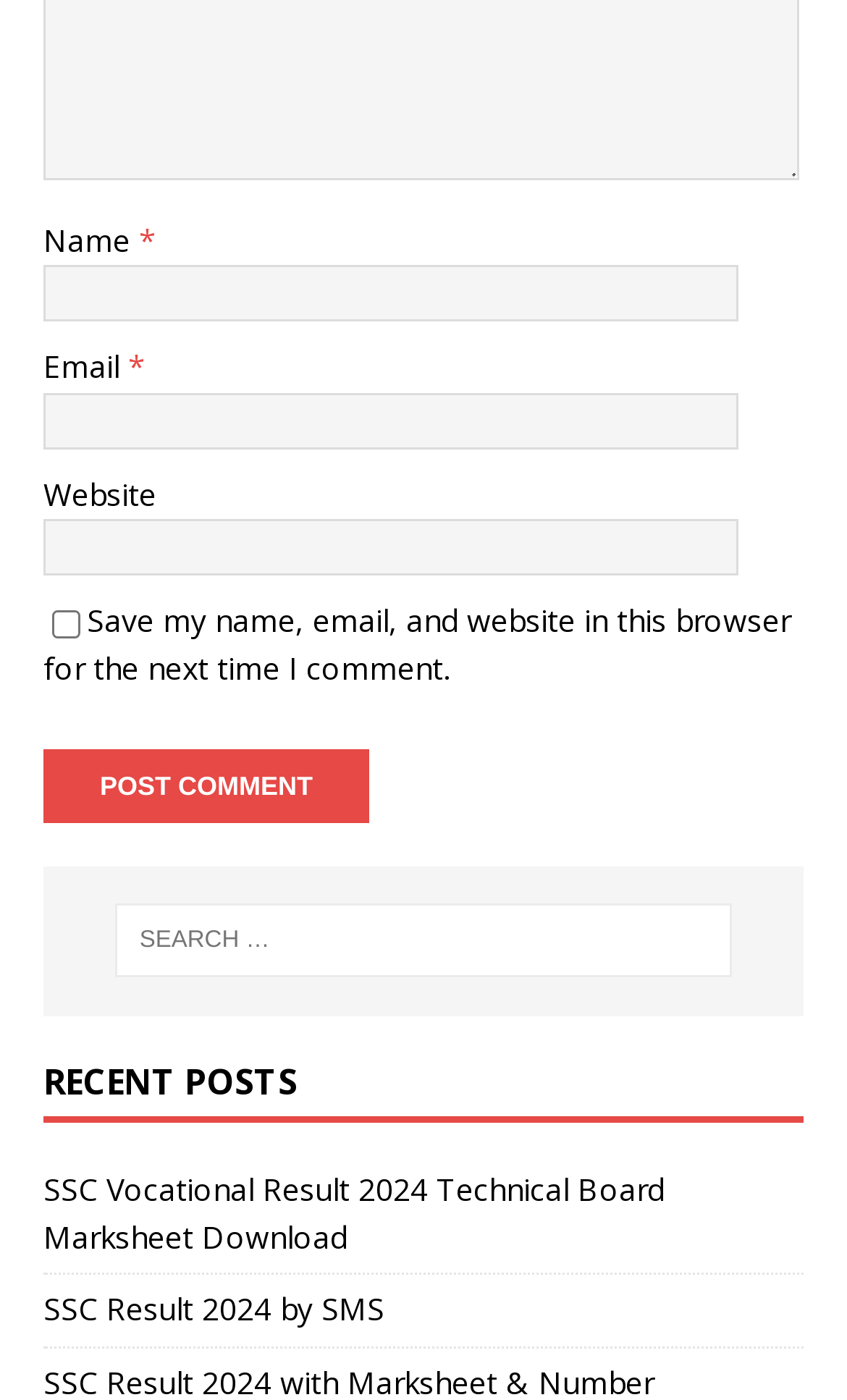Locate the bounding box coordinates of the element to click to perform the following action: 'Input your email'. The coordinates should be given as four float values between 0 and 1, in the form of [left, top, right, bottom].

[0.051, 0.28, 0.872, 0.32]